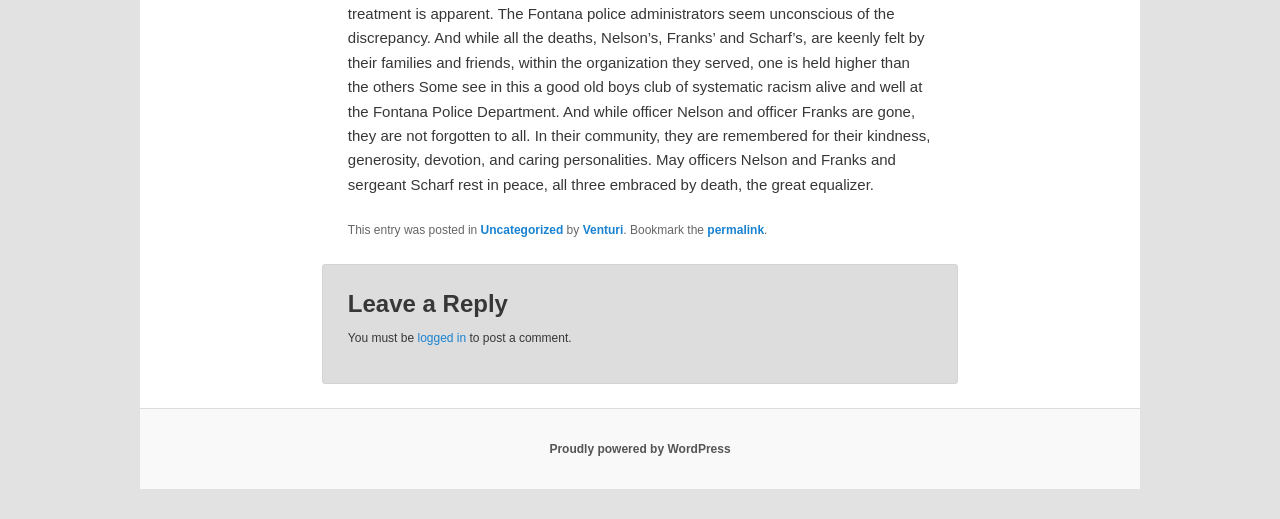Please examine the image and answer the question with a detailed explanation:
What is the platform powering the website?

I found the platform powering the website by looking at the footer section, where it says 'Proudly powered by WordPress', which indicates the platform powering the website.